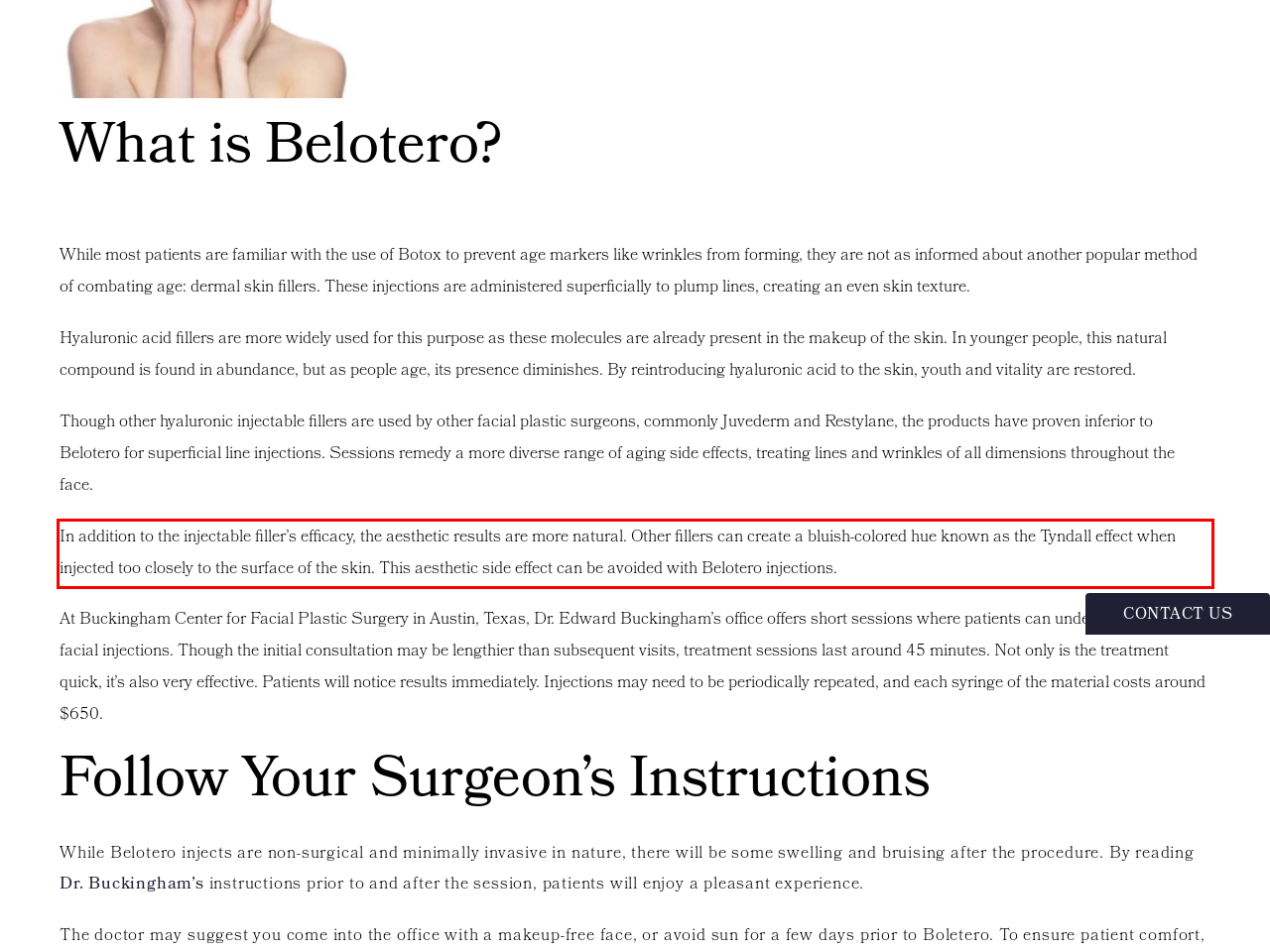Using the webpage screenshot, recognize and capture the text within the red bounding box.

In addition to the injectable filler’s efficacy, the aesthetic results are more natural. Other fillers can create a bluish-colored hue known as the Tyndall effect when injected too closely to the surface of the skin. This aesthetic side effect can be avoided with Belotero injections.